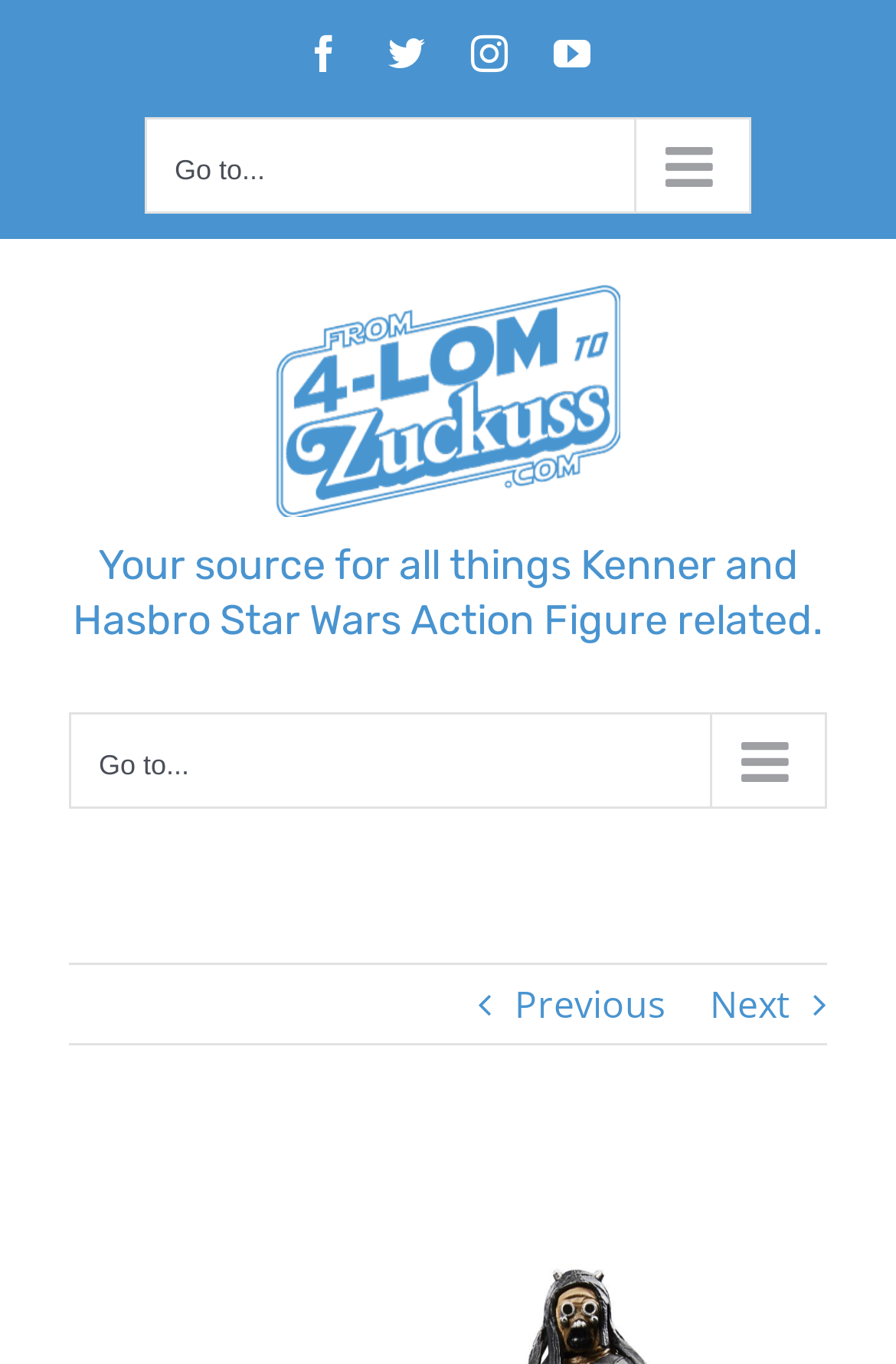Identify the bounding box coordinates of the area you need to click to perform the following instruction: "View previous page".

[0.574, 0.707, 0.744, 0.765]